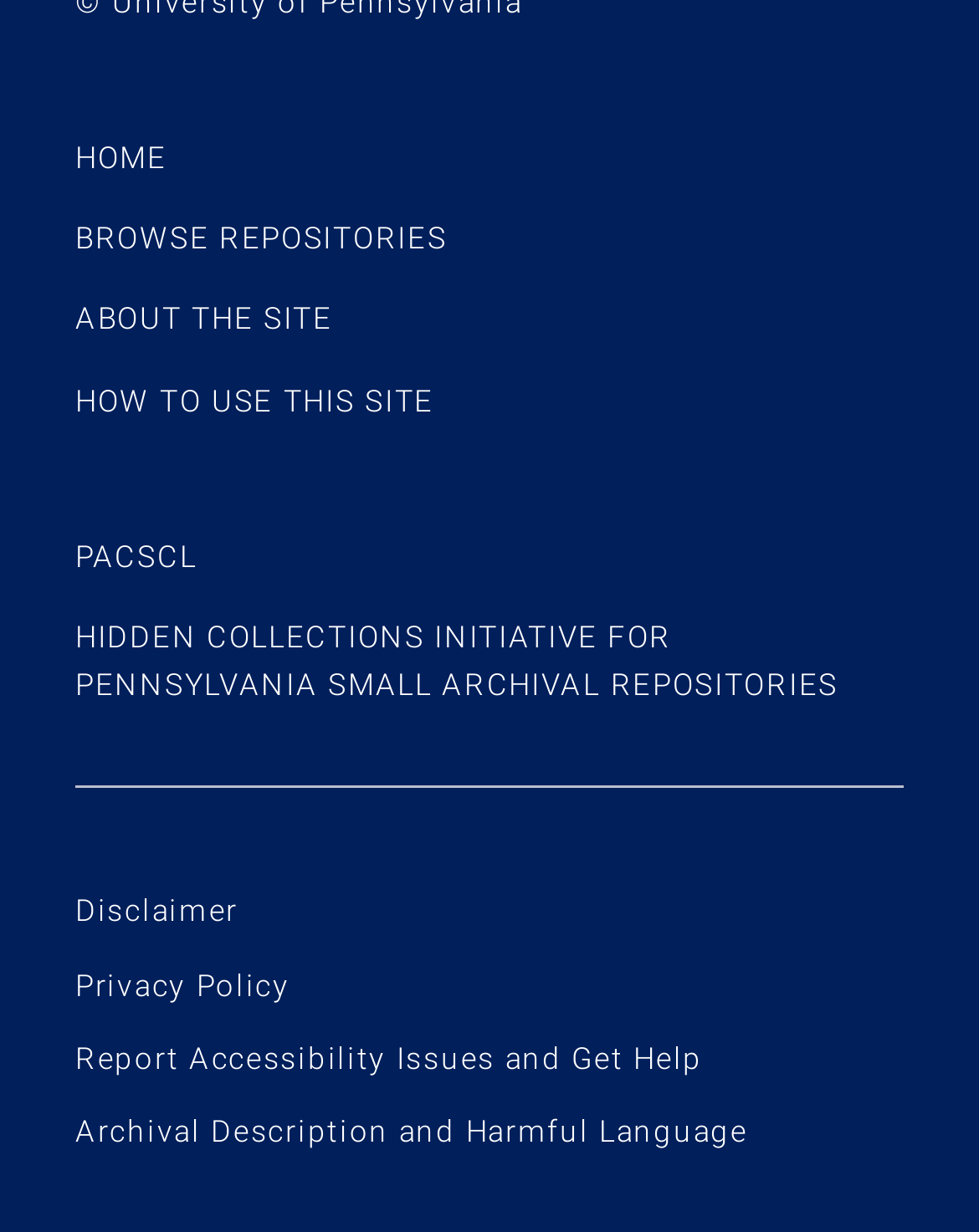Identify the bounding box coordinates of the region that needs to be clicked to carry out this instruction: "learn about the site". Provide these coordinates as four float numbers ranging from 0 to 1, i.e., [left, top, right, bottom].

[0.077, 0.245, 0.34, 0.274]